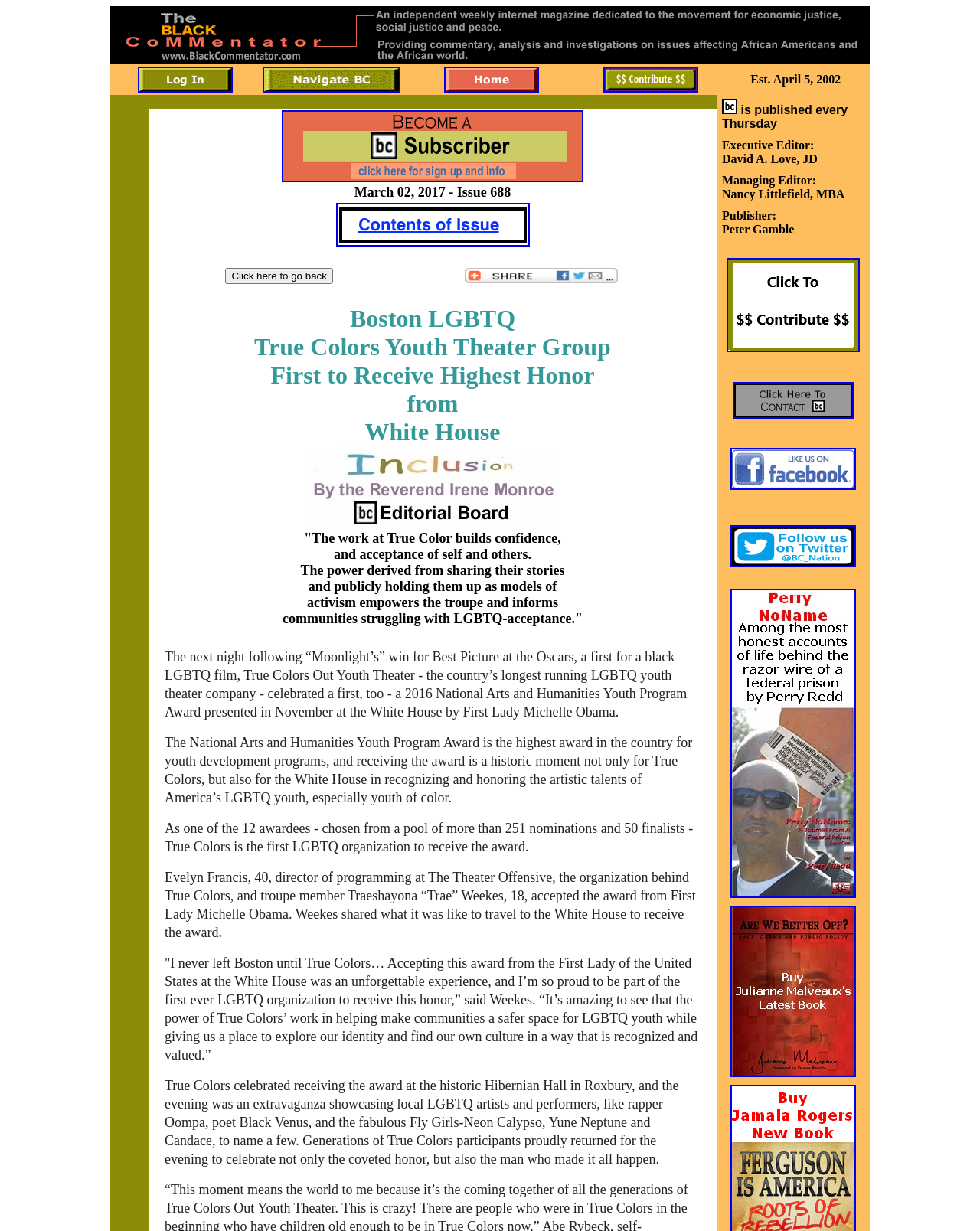From the given element description: "name="subscribe_home"", find the bounding box for the UI element. Provide the coordinates as four float numbers between 0 and 1, in the order [left, top, right, bottom].

[0.615, 0.067, 0.712, 0.077]